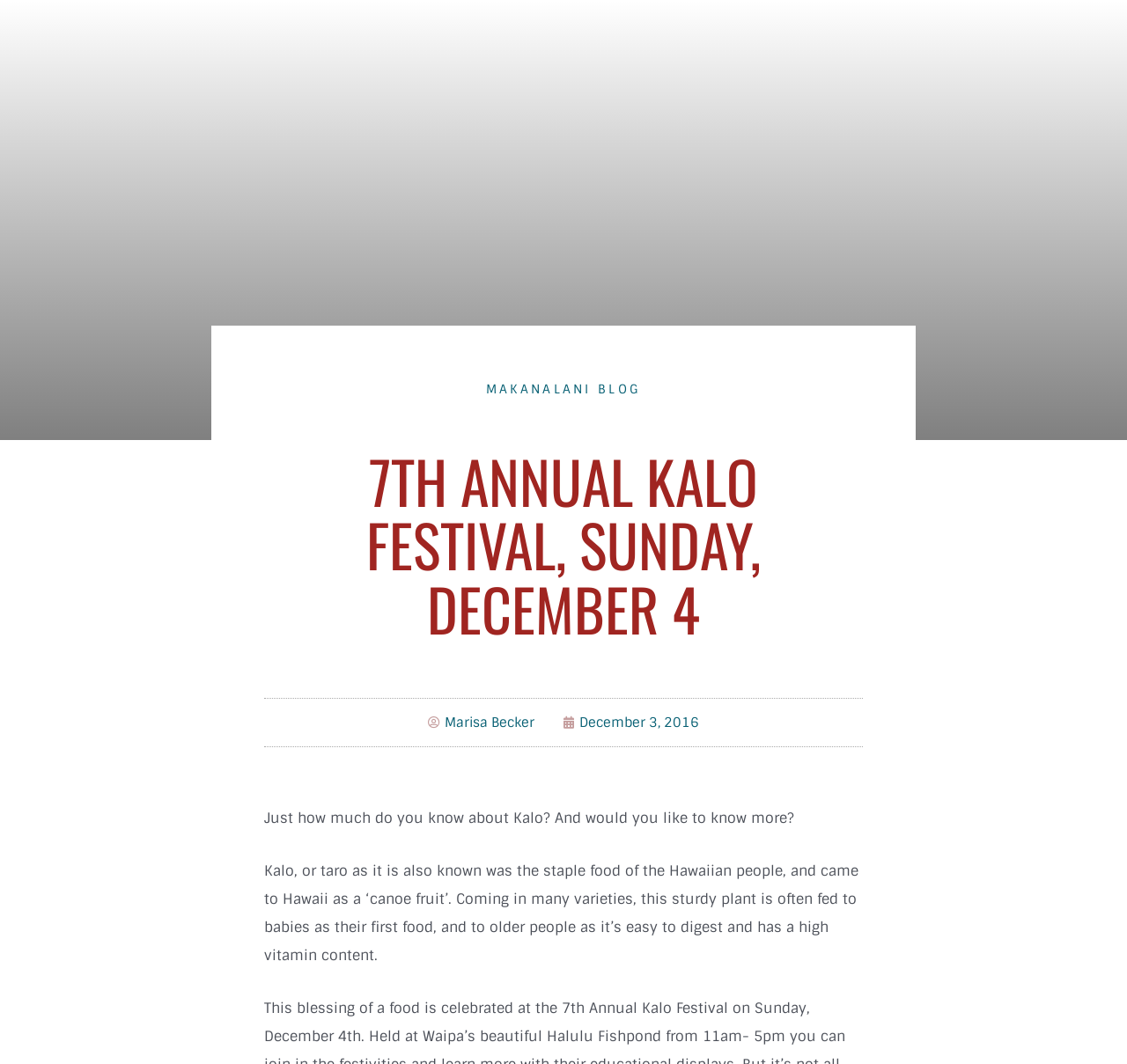Please provide a comprehensive answer to the question below using the information from the image: What is the nutritional value of Kalo?

The nutritional value of Kalo can be found in the StaticText element 'Kalo, or taro as it is also known was the staple food of the Hawaiian people, and came to Hawaii as a ‘canoe fruit’. Coming in many varieties, this sturdy plant is often fed to babies as their first food, and to older people as it’s easy to digest and has a high vitamin content.' which is located in the middle of the webpage.